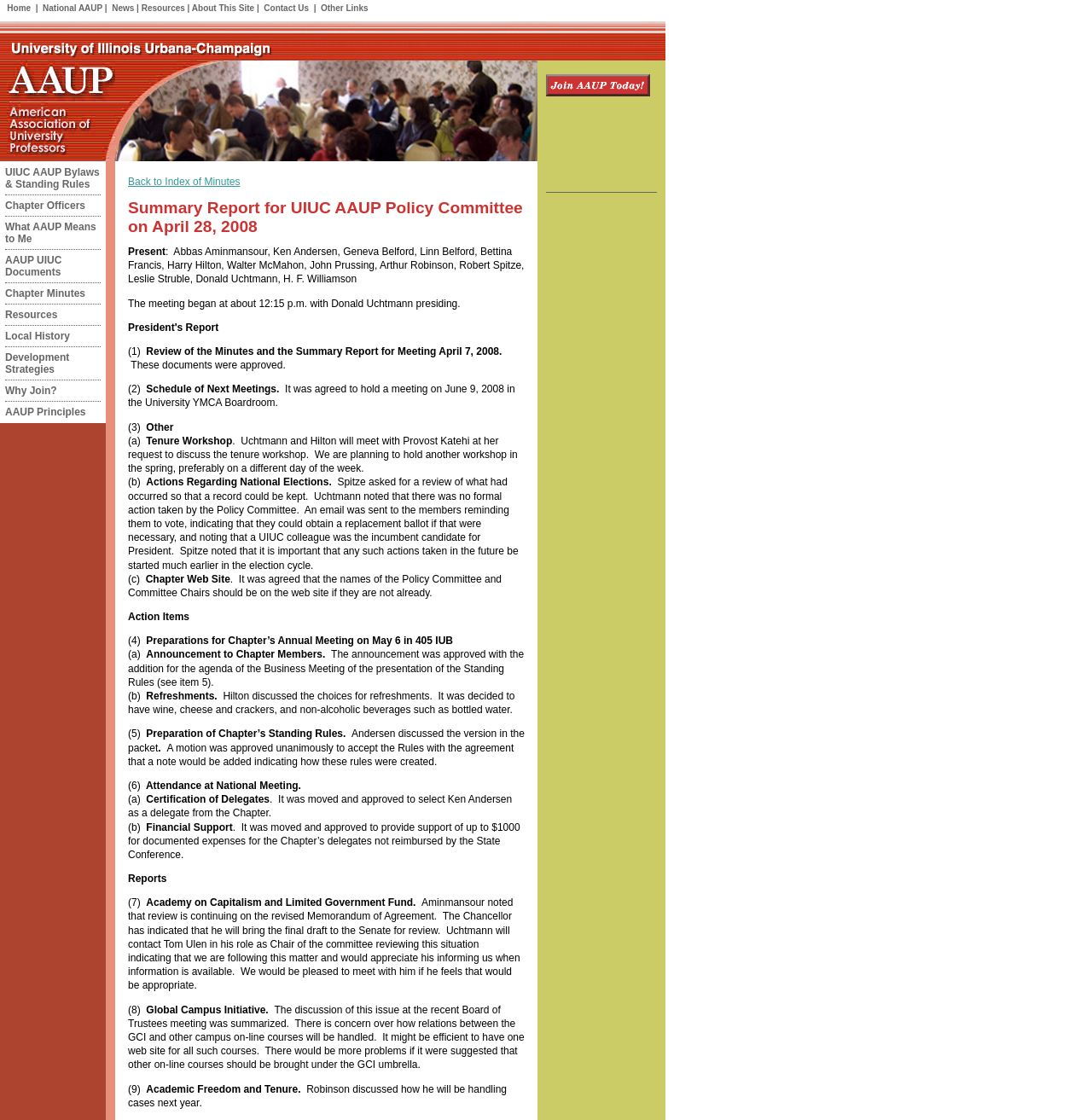Explain the features and main sections of the webpage comprehensively.

The webpage is titled "Illinois AAUP Minutes" and appears to be a meeting summary or minutes from the University of Illinois AAUP (American Association of University Professors) chapter. 

At the top of the page, there is a navigation menu with links to various pages, including "Home", "National AAUP", "News", "Resources", "About This Site", "Contact Us", and "Other Links". 

Below the navigation menu, there is a large image that spans most of the width of the page. 

The main content of the page is divided into sections, each with a heading and a series of paragraphs or bullet points. The sections appear to be a summary of the meeting, including reports, discussions, and actions taken. 

There are several links to other pages, including "UIUC AAUP Bylaws & Standing Rules", "Chapter Officers", "What AAUP Means to Me", and others. 

The meeting summary includes discussions on various topics, such as the review of minutes and summary reports, schedule of next meetings, tenure workshop, actions regarding national elections, chapter web site, preparations for the chapter's annual meeting, and others. 

There are also several action items mentioned, including preparations for the chapter's annual meeting, announcement to chapter members, refreshments, and preparation of chapter's standing rules. 

The page also includes reports on various topics, such as the Academy on Capitalism and Limited Government Fund and the Global Campus Initiative.